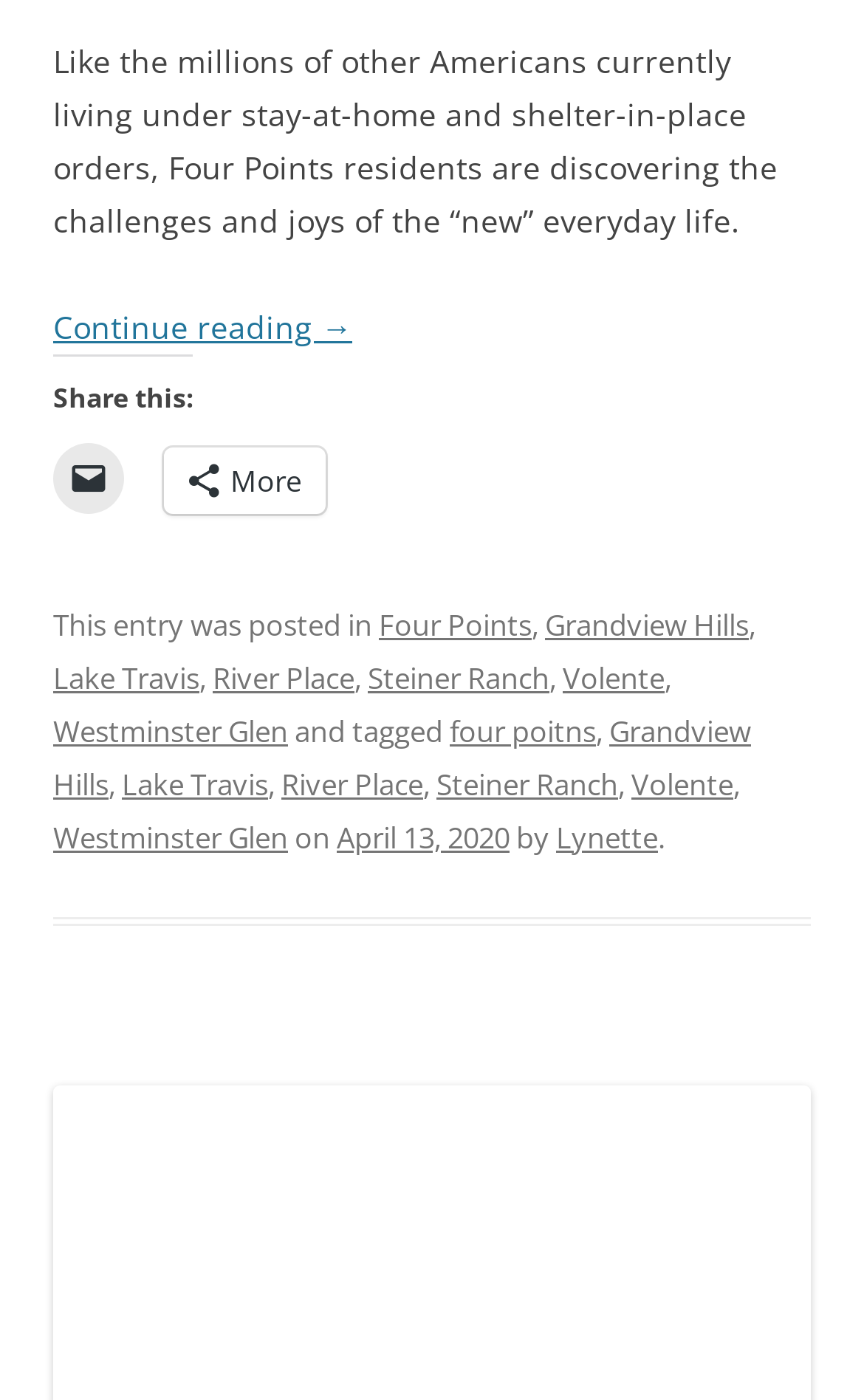Provide a thorough and detailed response to the question by examining the image: 
How many categories are listed in the footer?

The footer section lists several categories, including 'Four Points', 'Grandview Hills', 'Lake Travis', 'River Place', 'Steiner Ranch', 'Volente', and 'Westminster Glen'. Counting these categories, we can see that there are 7 in total.